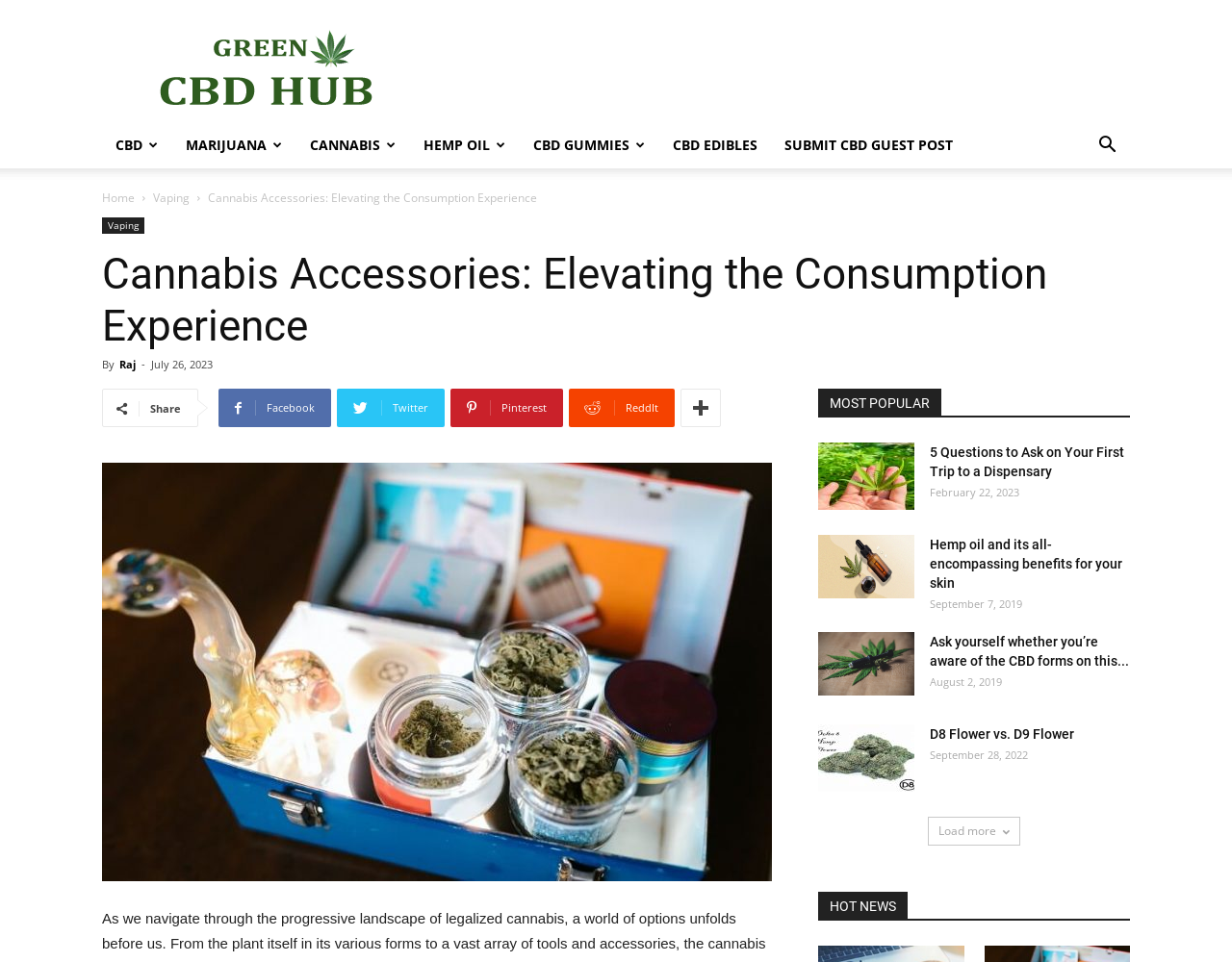Analyze the image and answer the question with as much detail as possible: 
What is the date of the third article on the webpage?

The third article on the webpage has a time element with the text 'September 7, 2019', which suggests that this is the date of the article.